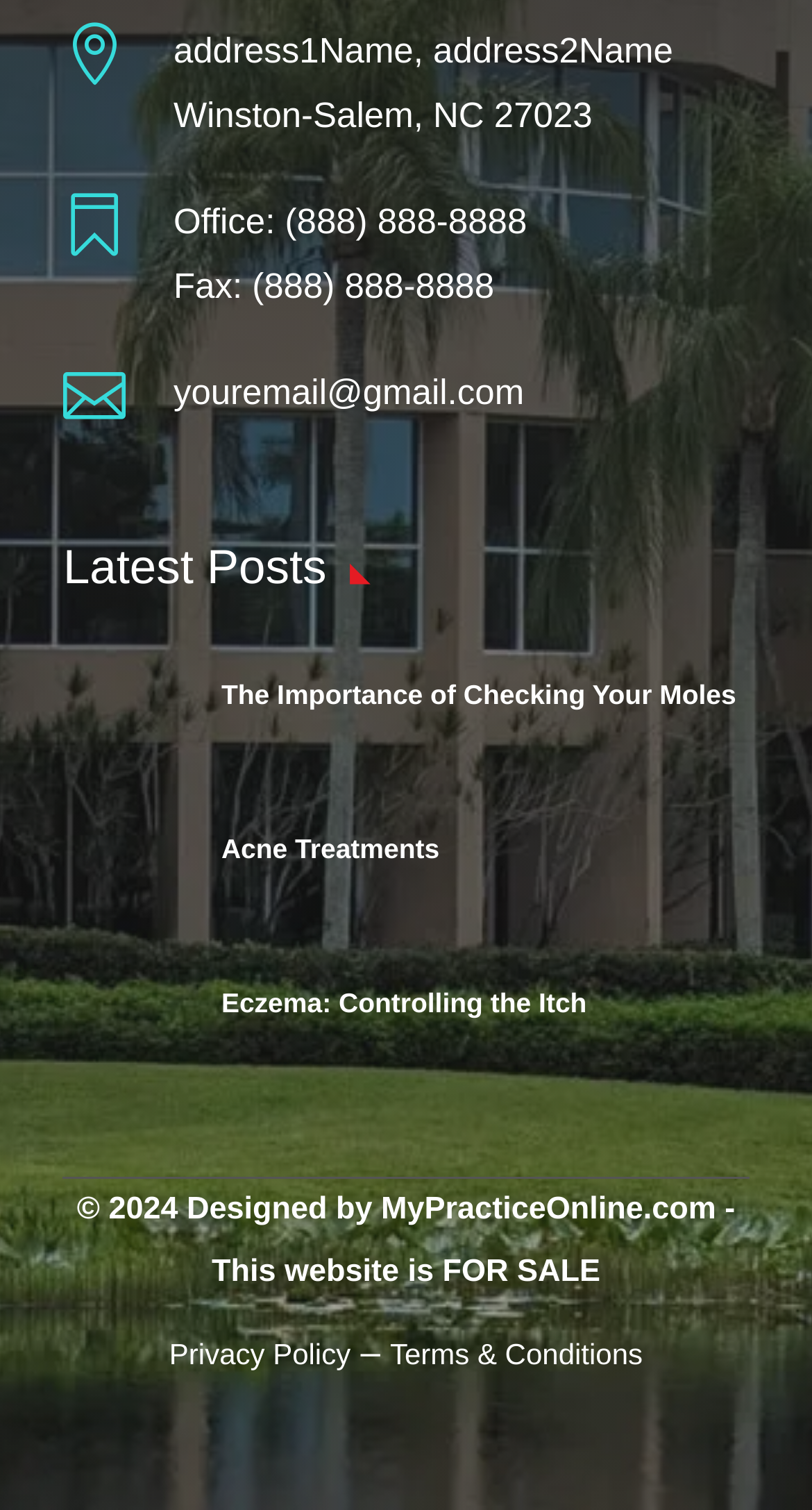Identify the bounding box for the described UI element. Provide the coordinates in (top-left x, top-left y, bottom-right x, bottom-right y) format with values ranging from 0 to 1: Acne Treatments

[0.273, 0.551, 0.541, 0.572]